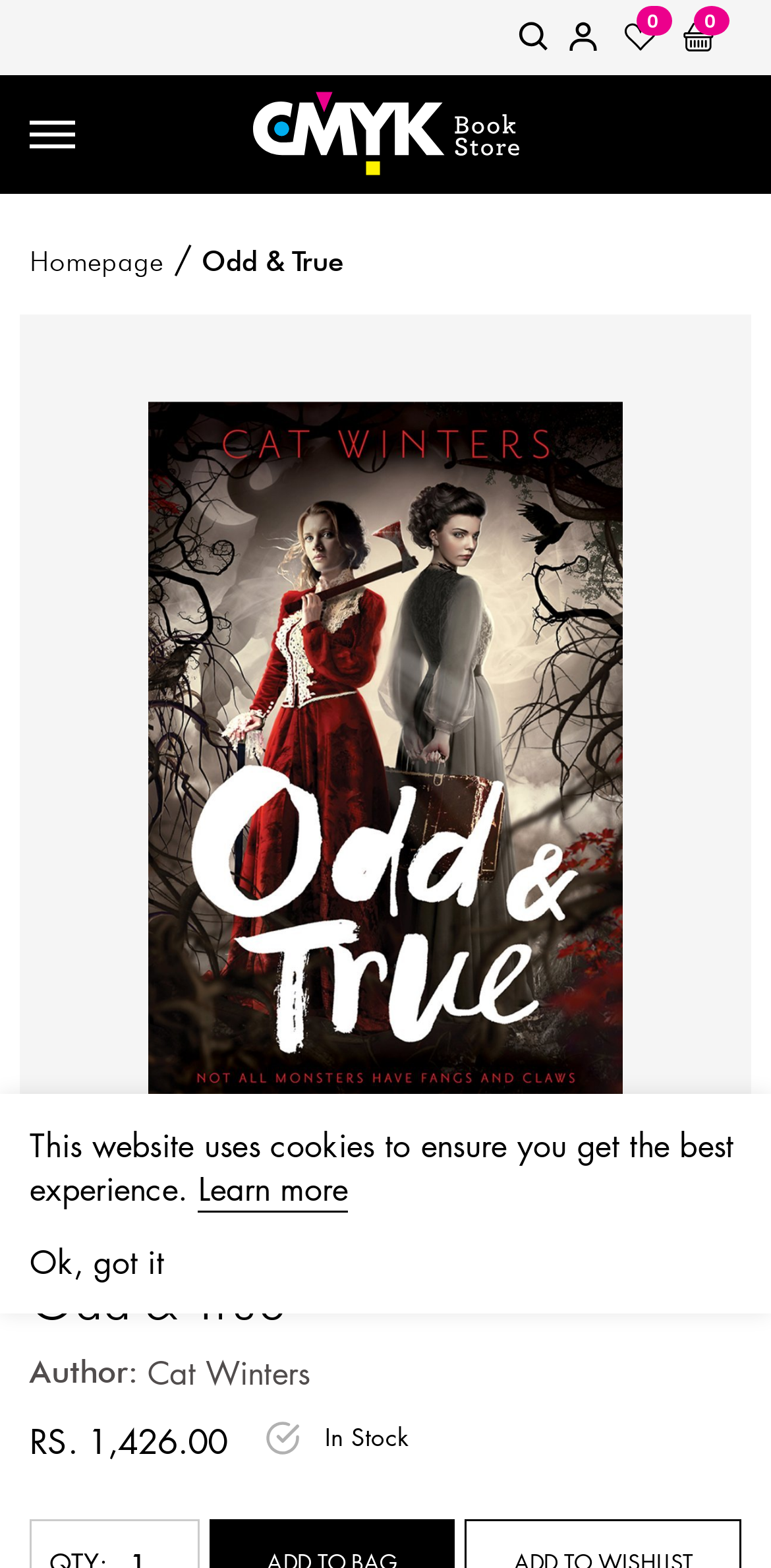Identify the bounding box coordinates of the specific part of the webpage to click to complete this instruction: "Visit Gina Dermody's profile".

None